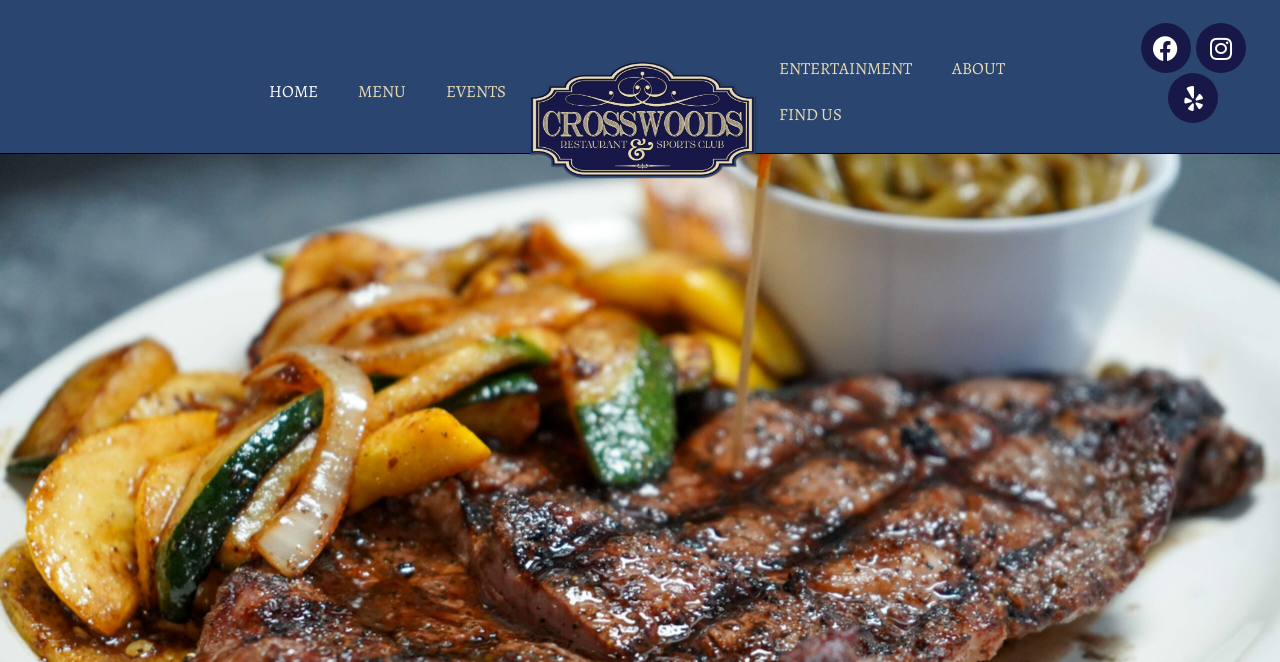What type of business is this?
Look at the screenshot and give a one-word or phrase answer.

Restaurant & Sports Club